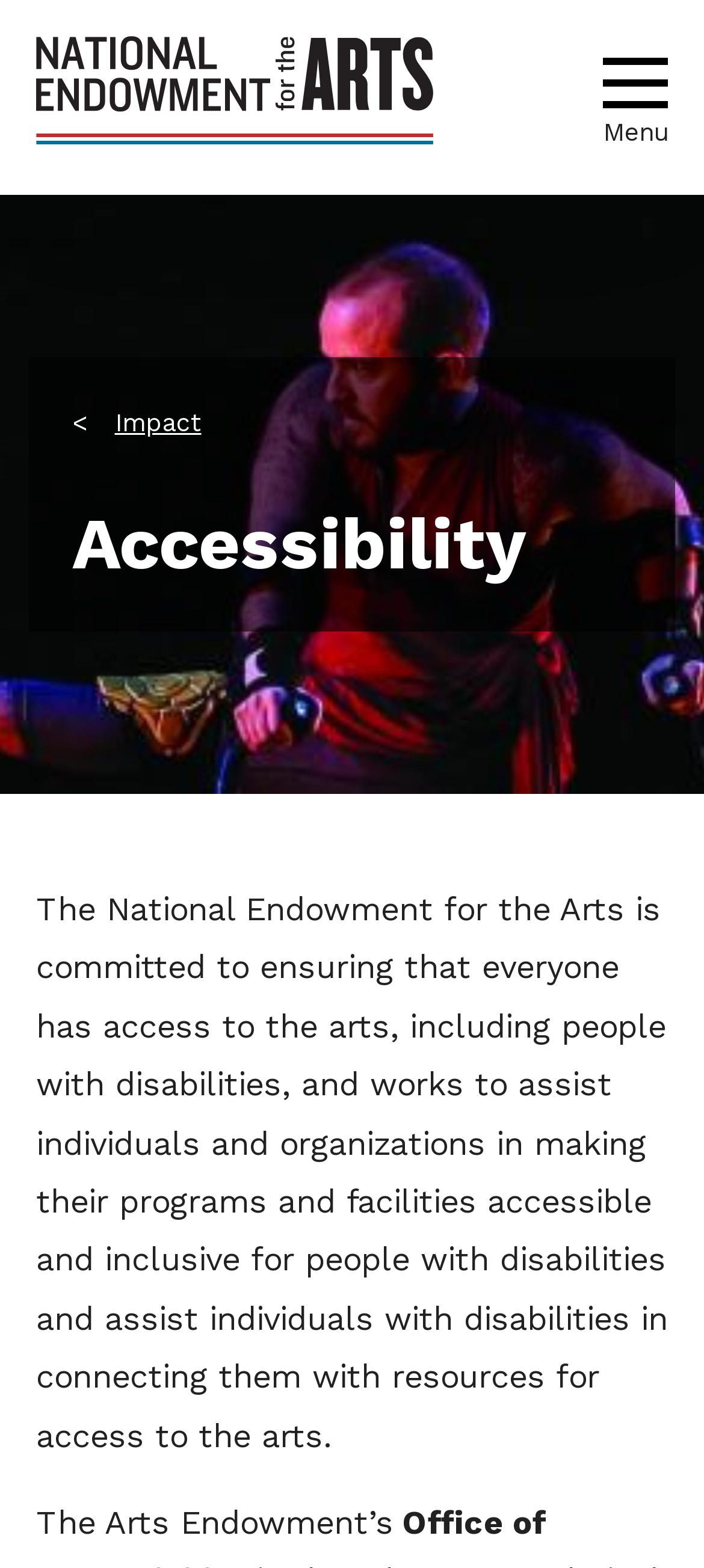What is the main topic of the webpage?
Please respond to the question with a detailed and informative answer.

I determined the main topic by looking at the heading elements and found that one of them has the text 'Accessibility' which seems to be the main topic of the webpage.